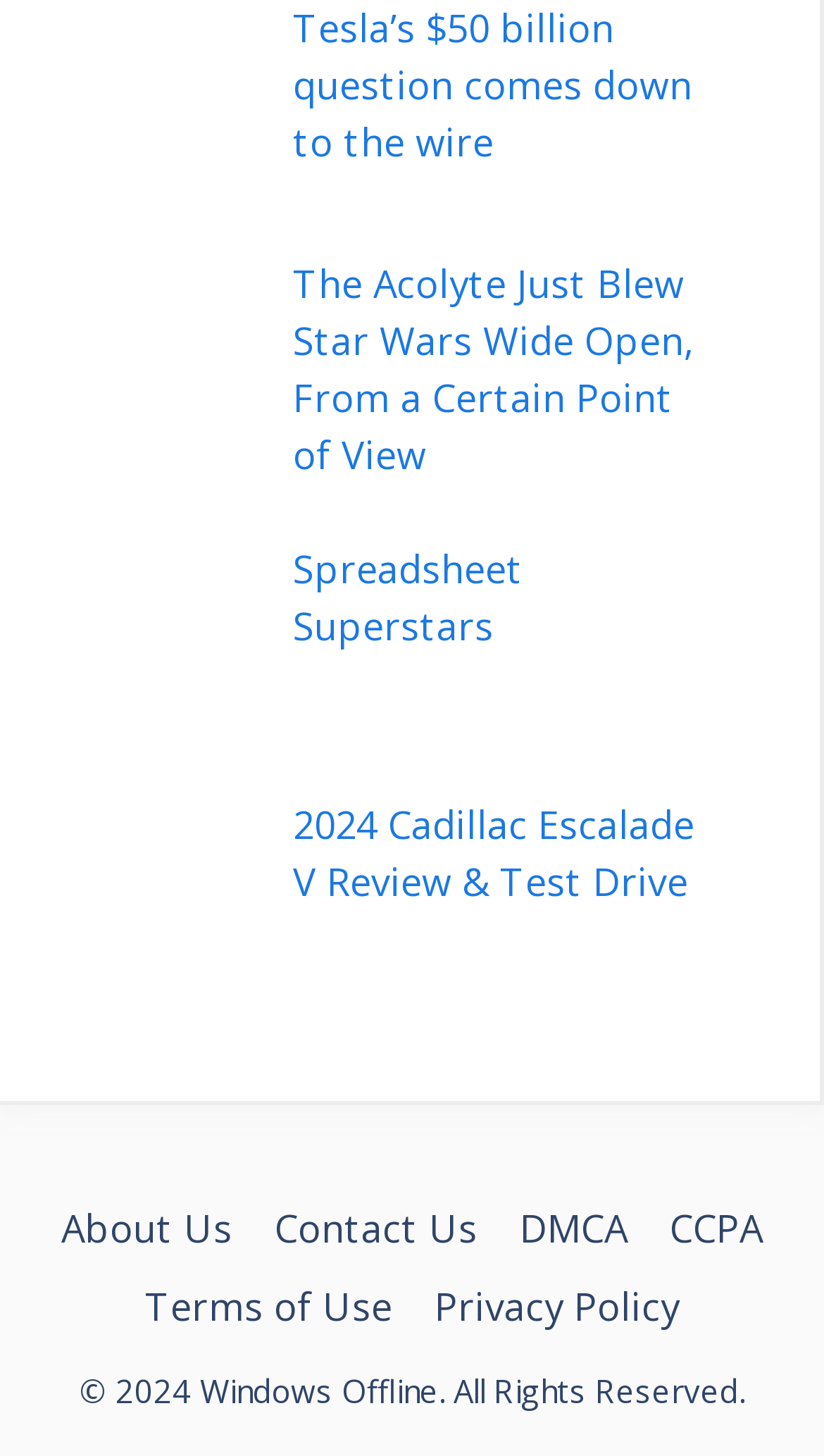Examine the image carefully and respond to the question with a detailed answer: 
What is the position of the 'Spreadsheet Superstars' link?

I compared the y1 coordinates of the links in the main section and found that 'Spreadsheet Superstars' has a y1 coordinate of 0.373, which is the third smallest among the four links.